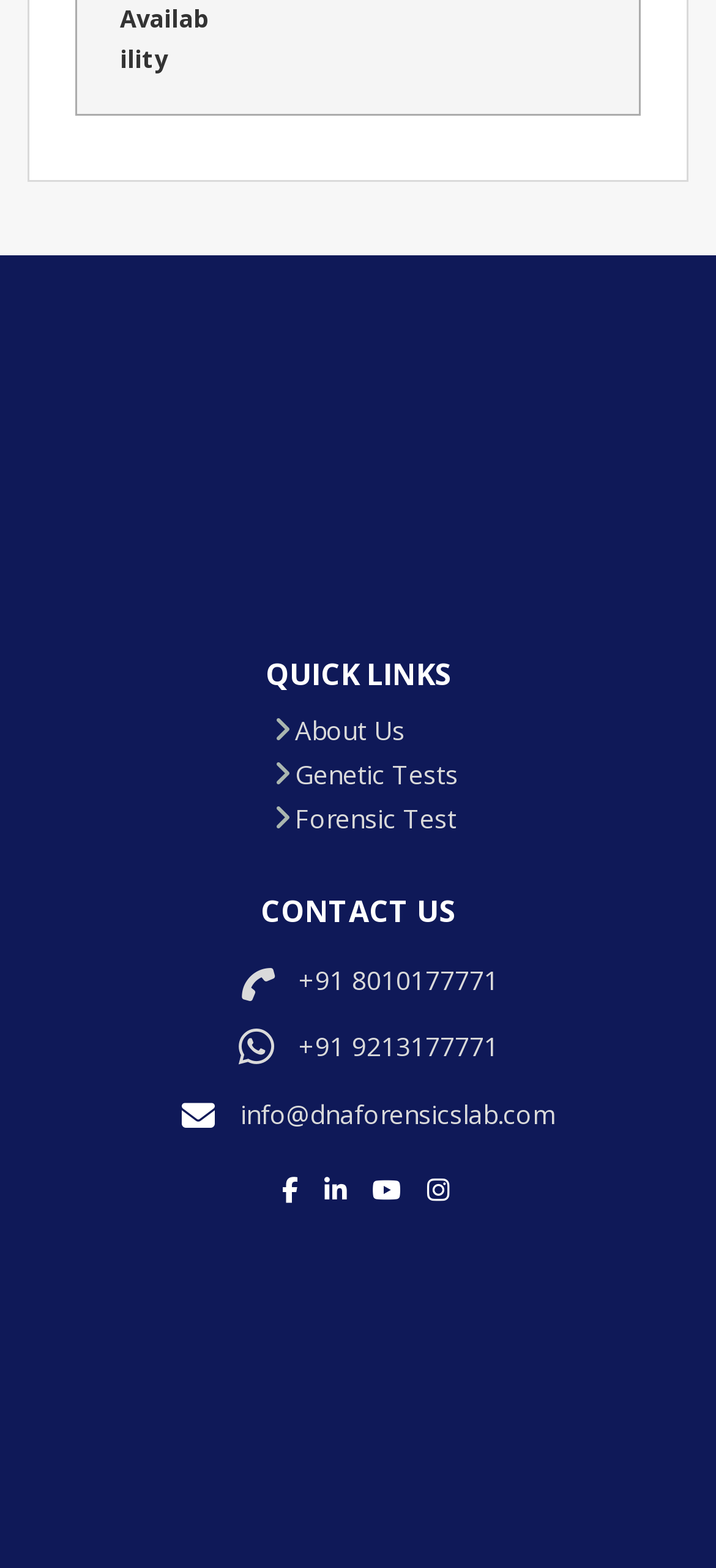Locate the bounding box coordinates of the element that needs to be clicked to carry out the instruction: "Visit Home". The coordinates should be given as four float numbers ranging from 0 to 1, i.e., [left, top, right, bottom].

None